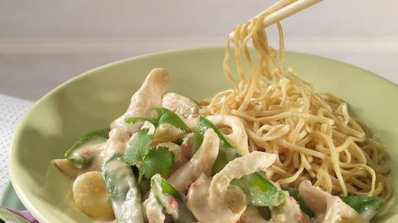What garnish is used to accent the dish?
Please provide a single word or phrase as your answer based on the image.

Fresh cilantro leaves